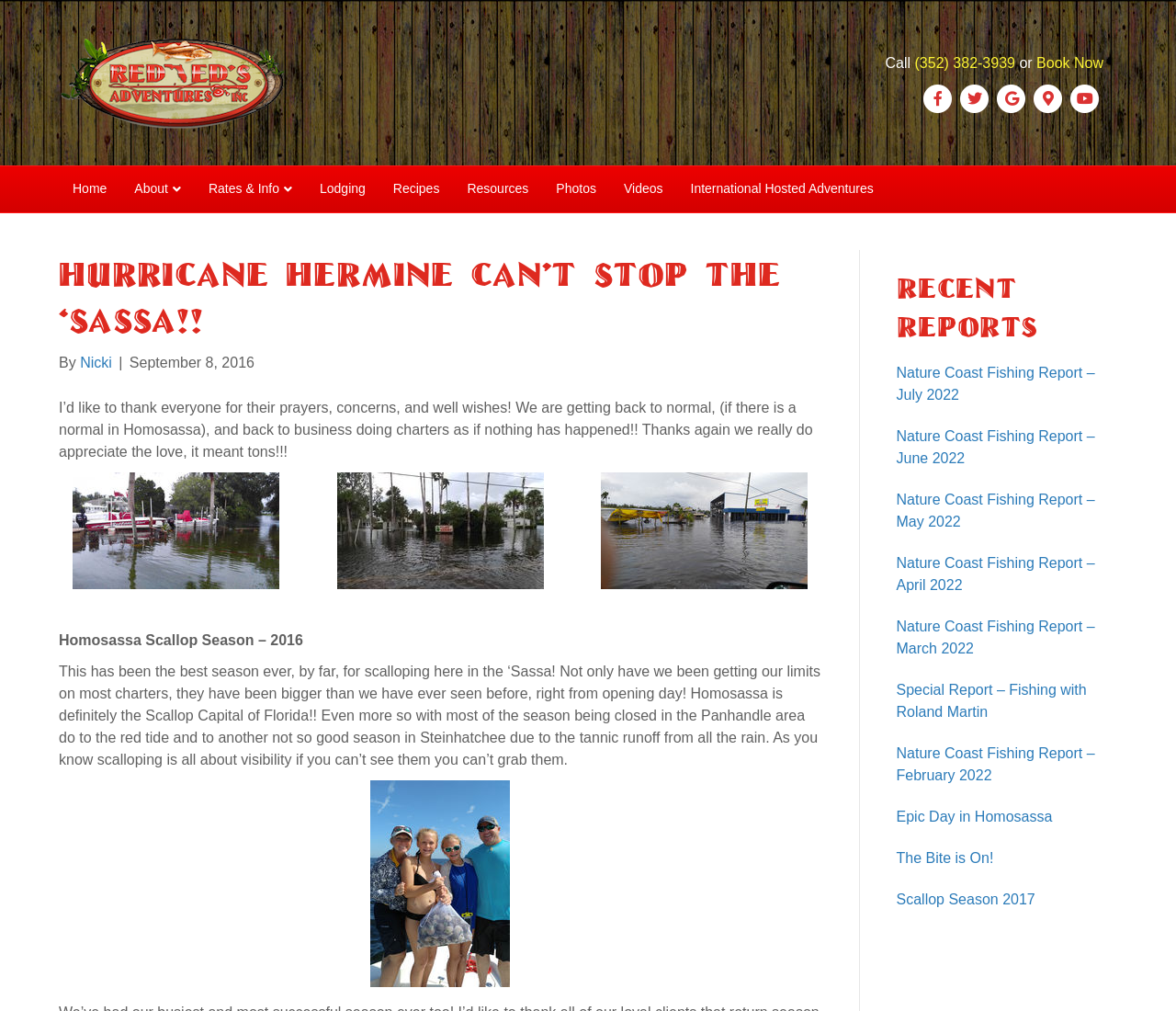Examine the image and give a thorough answer to the following question:
How many figures are there in the first article?

There are three figures in the first article, with bounding box coordinates of [0.062, 0.467, 0.238, 0.583], [0.287, 0.467, 0.462, 0.583], and [0.511, 0.467, 0.687, 0.583] respectively.